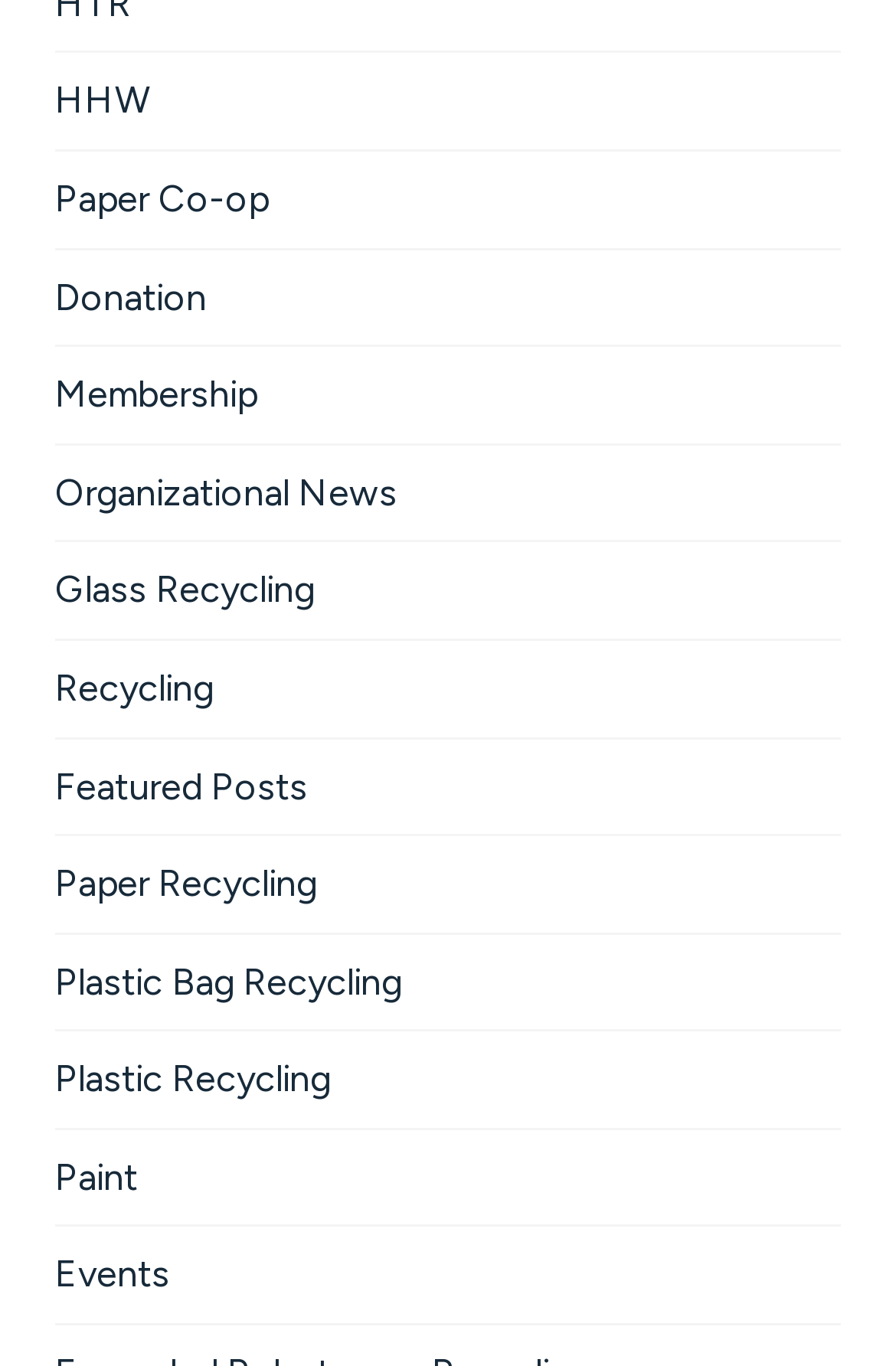Highlight the bounding box coordinates of the element you need to click to perform the following instruction: "visit HHW."

[0.062, 0.039, 0.938, 0.109]